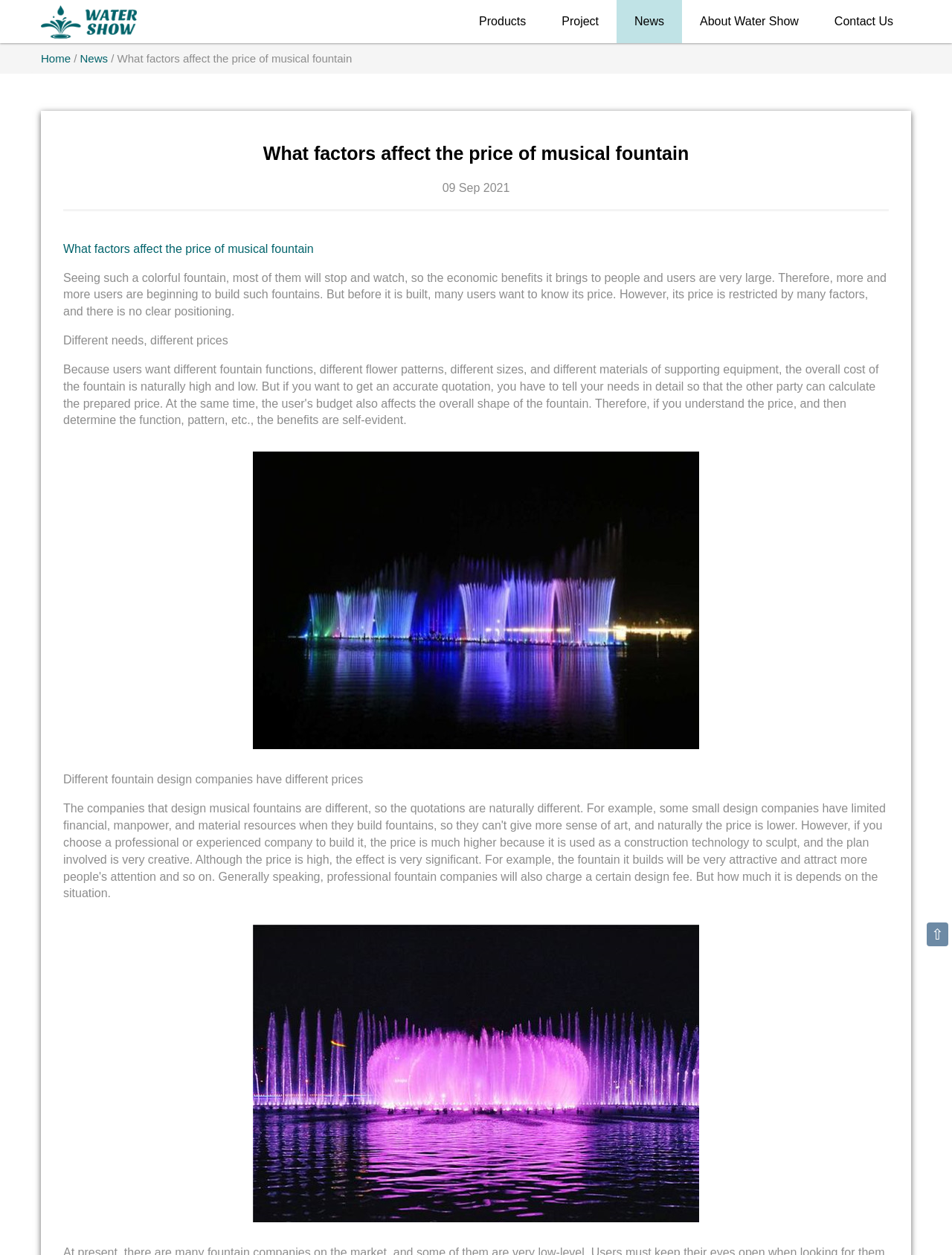Find the UI element described as: "About Water Show" and predict its bounding box coordinates. Ensure the coordinates are four float numbers between 0 and 1, [left, top, right, bottom].

[0.716, 0.0, 0.858, 0.035]